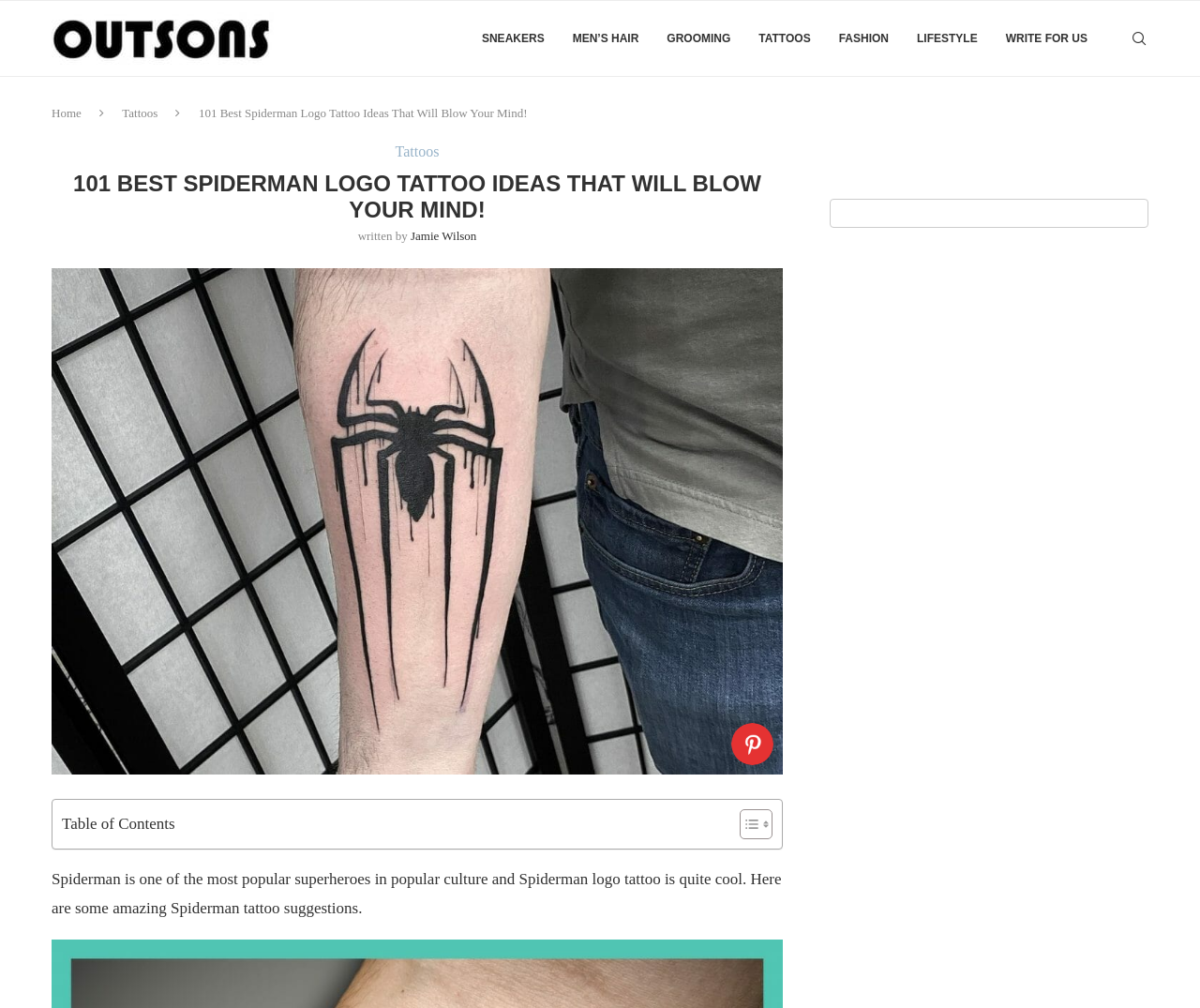Kindly provide the bounding box coordinates of the section you need to click on to fulfill the given instruction: "go to the Tattoos page".

[0.102, 0.105, 0.132, 0.119]